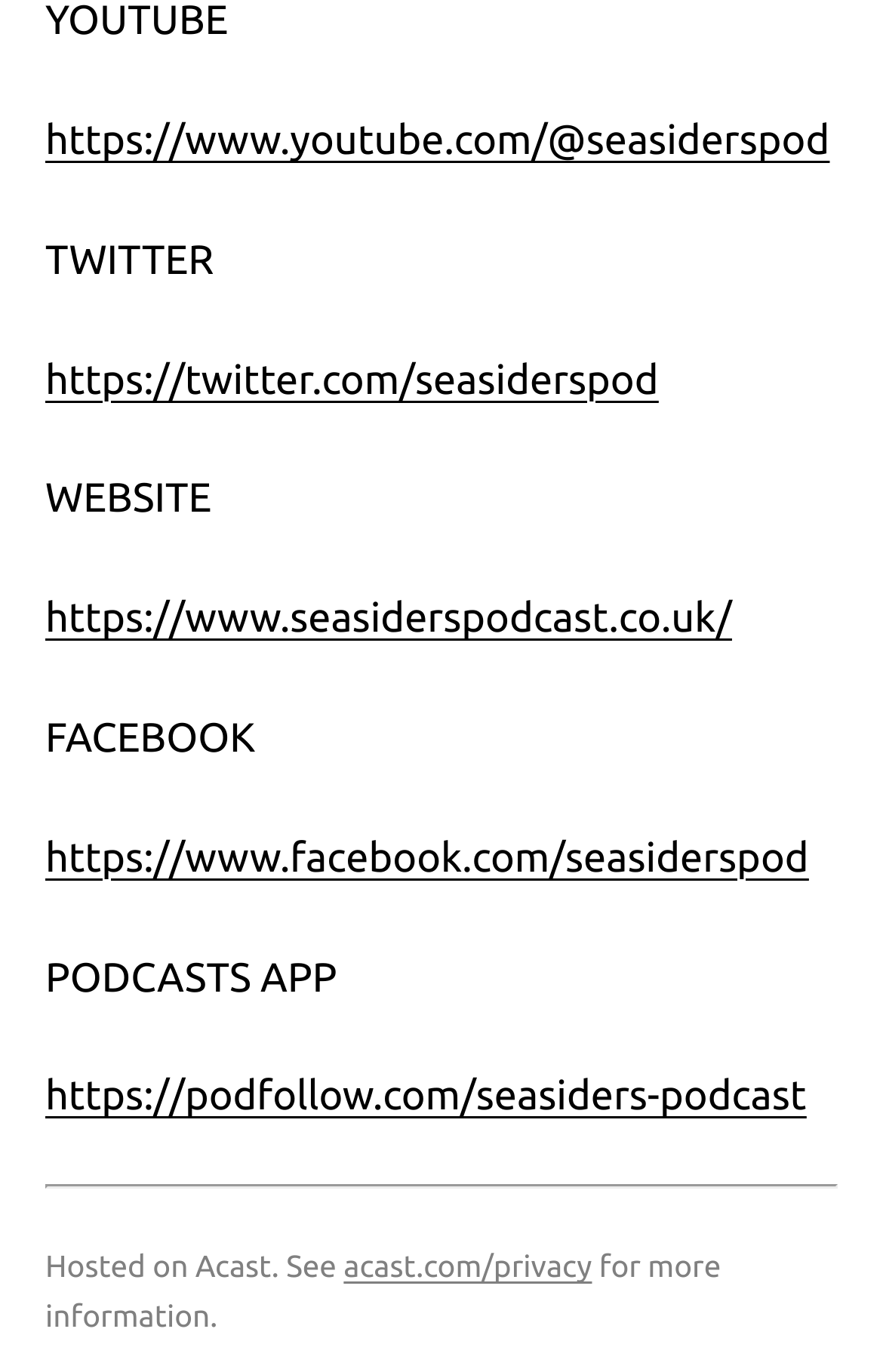What is the orientation of the separator? Examine the screenshot and reply using just one word or a brief phrase.

Horizontal